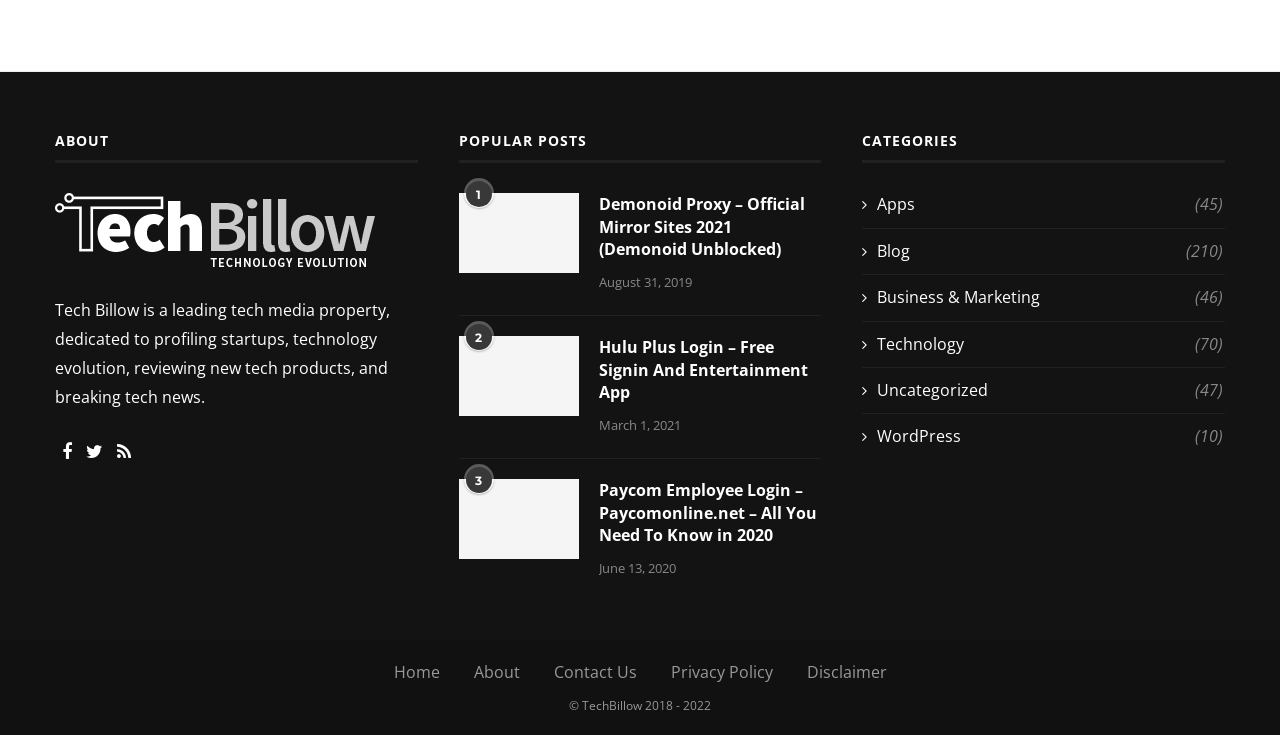Identify the bounding box for the described UI element. Provide the coordinates in (top-left x, top-left y, bottom-right x, bottom-right y) format with values ranging from 0 to 1: Technology (70)

[0.674, 0.453, 0.955, 0.483]